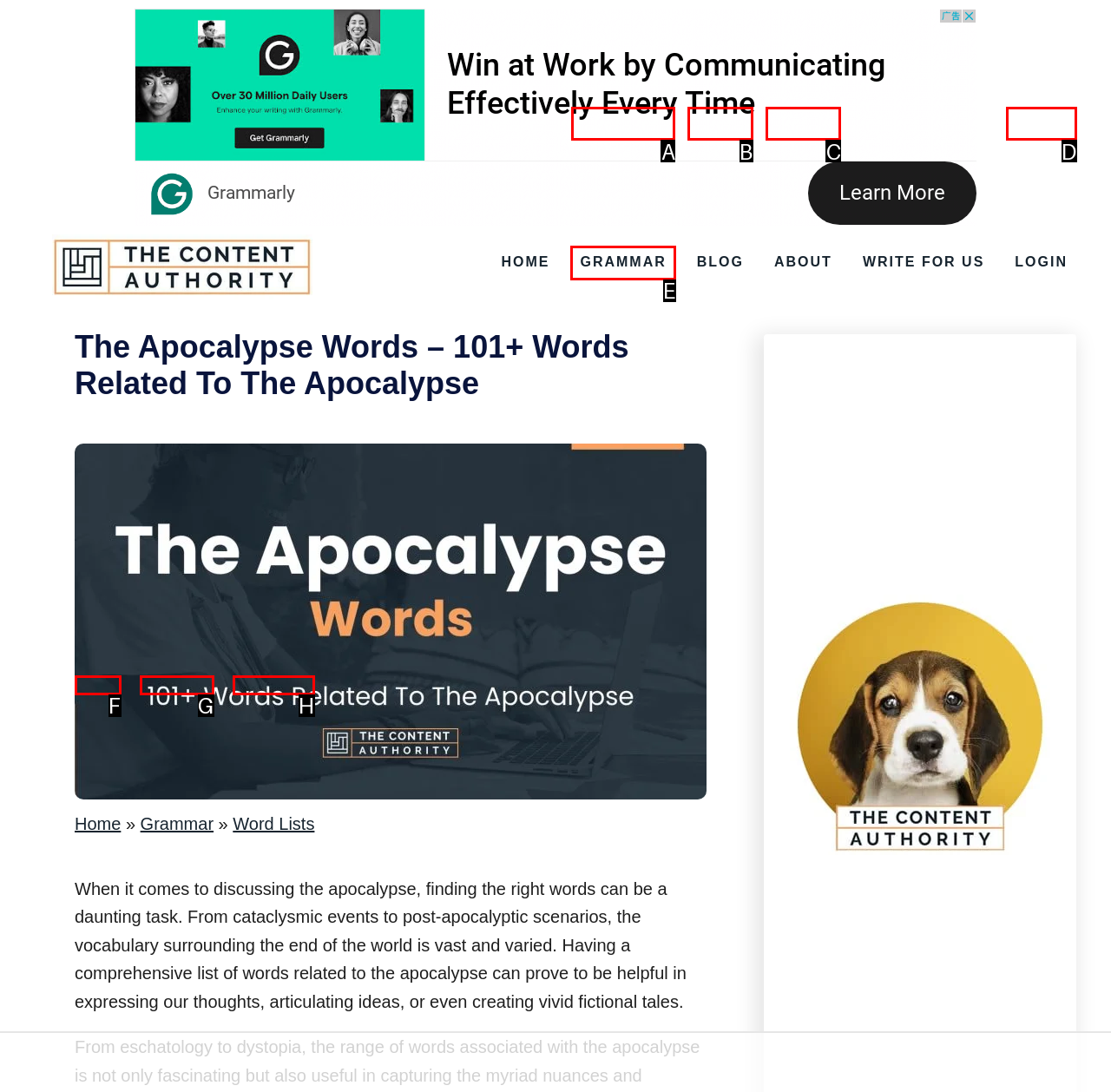Select the proper UI element to click in order to perform the following task: go to the GRAMMAR section. Indicate your choice with the letter of the appropriate option.

E